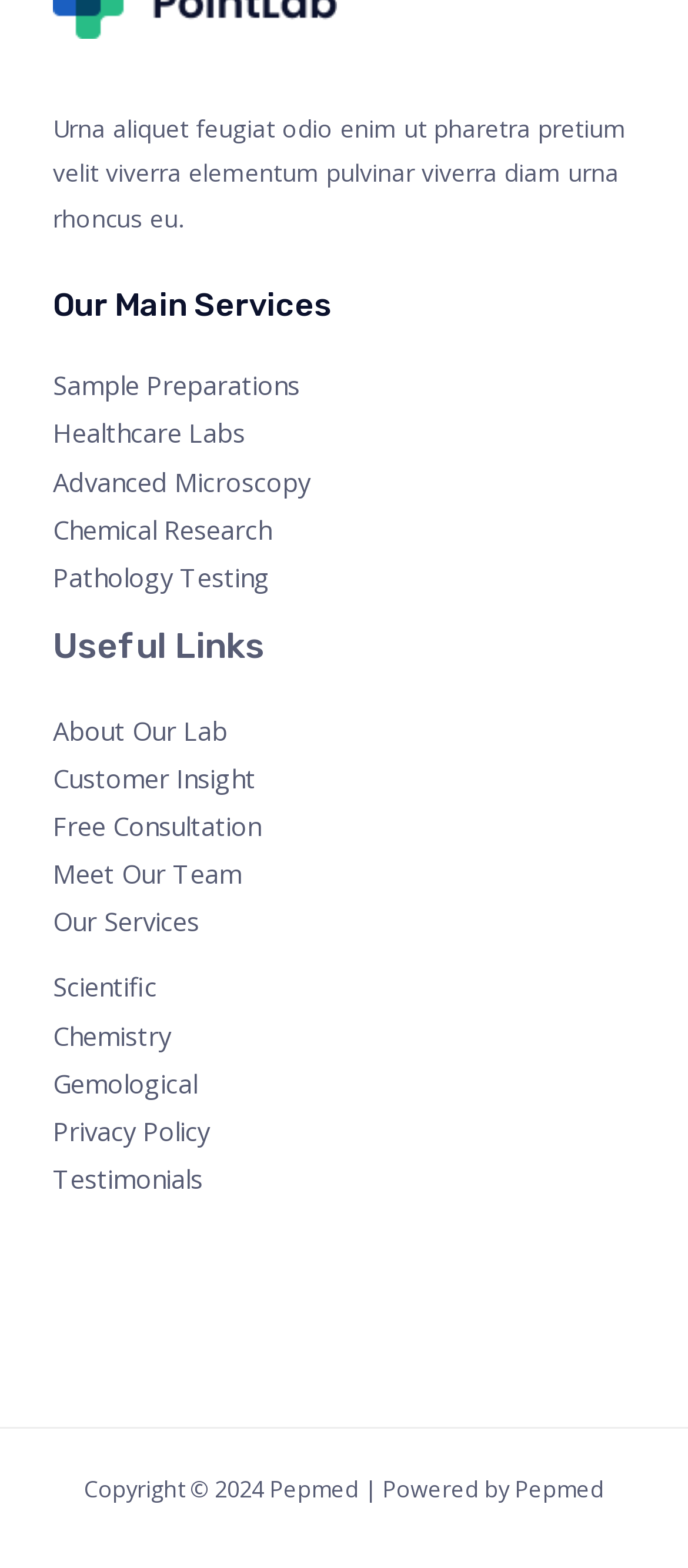Provide the bounding box coordinates for the area that should be clicked to complete the instruction: "Check Facebook".

[0.077, 0.778, 0.146, 0.809]